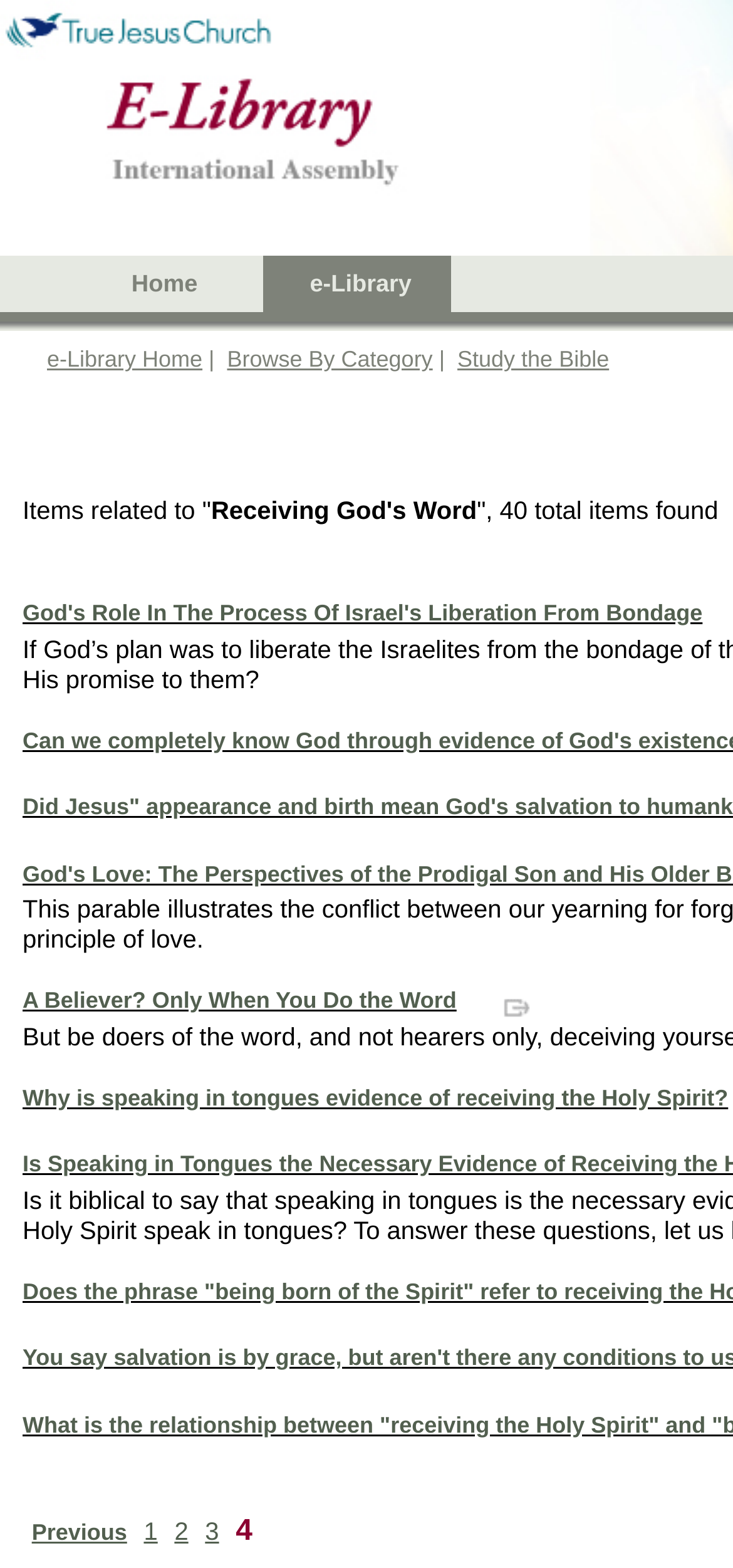Generate a comprehensive description of the webpage.

The webpage is a search result page for the TJC eLibrary. At the top, there is a navigation bar with three tabs: "Home", "e-Library", and a blank tab. Below the navigation bar, there is a secondary navigation bar with three links: "e-Library Home", "Browse By Category", and "Study the Bible".

The main content of the page is a list of search results related to studying the Bible. There are three search results listed, each with a title and a brief description. The first result is "God's Role In The Process Of Israel's Liberation From Bondage", the second is "A Believer? Only When You Do the Word", and the third is "Why is speaking in tongues evidence of receiving the Holy Spirit?".

Below each search result, there is a pagination section with links to navigate to previous or next pages. The pagination section also displays the current page number. There is an image icon next to the pagination links.

The layout of the page is organized, with clear headings and concise text. The navigation bars are positioned at the top of the page, and the search results are listed below them. The pagination sections are positioned below each search result.